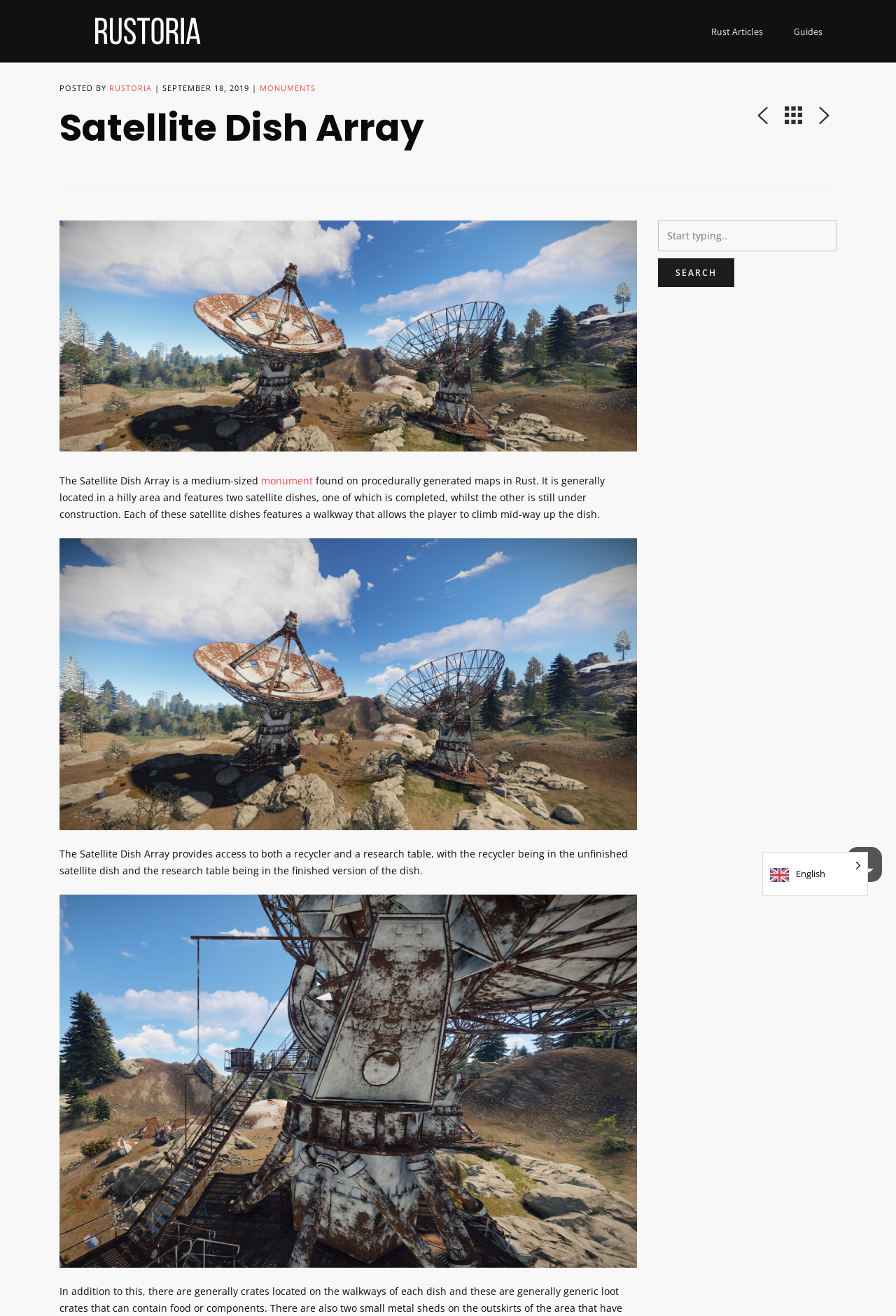What type of monument is the Satellite Dish Array?
From the details in the image, provide a complete and detailed answer to the question.

The webpage describes the Satellite Dish Array as a medium-sized monument found on procedurally generated maps in Rust, which indicates its type.